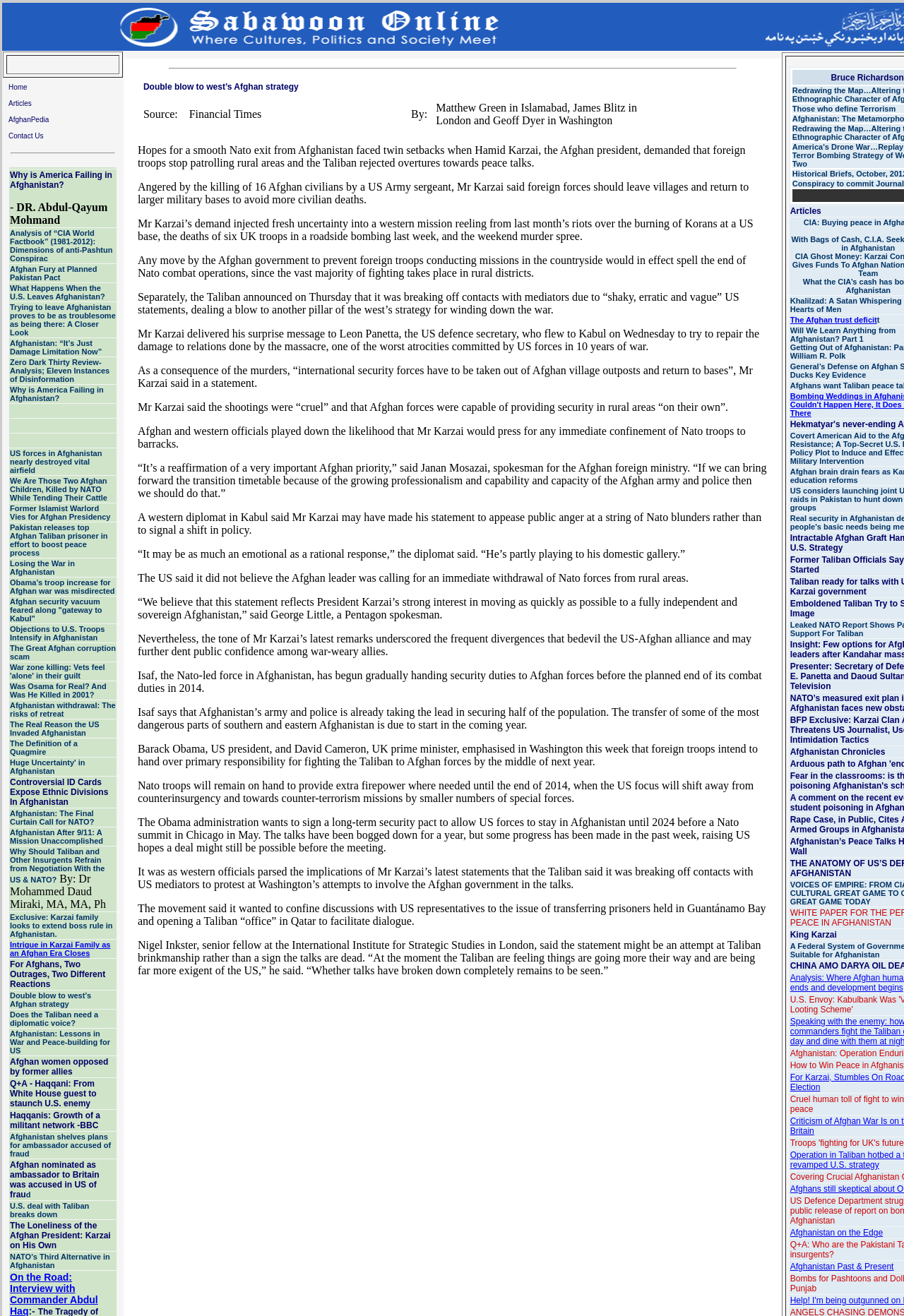How many rows are in the article grid?
Provide a detailed answer to the question using information from the image.

I counted the number of row elements in the gridcell, starting from the first row to the last row.